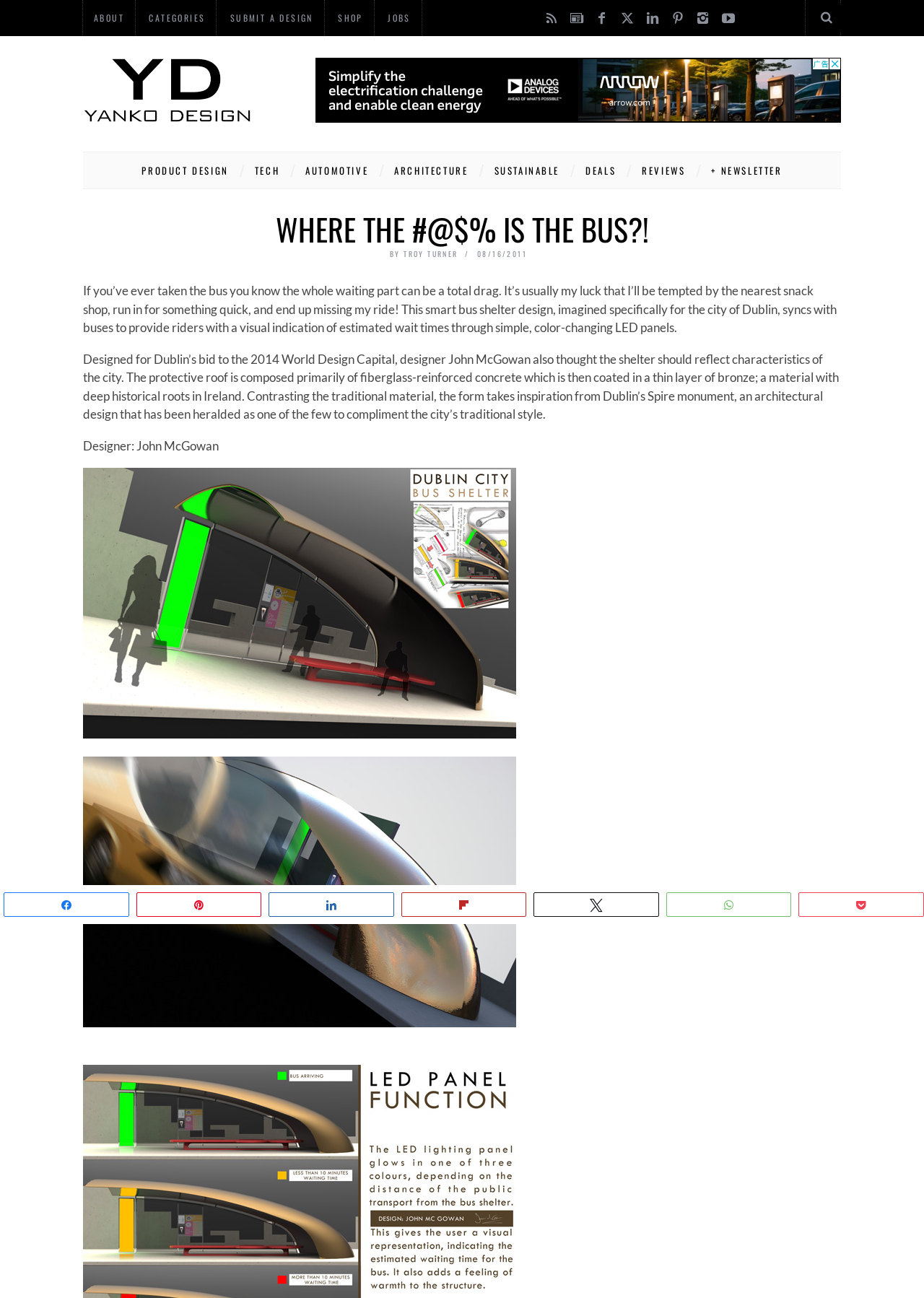Can you determine the bounding box coordinates of the area that needs to be clicked to fulfill the following instruction: "Submit a design"?

[0.237, 0.002, 0.351, 0.025]